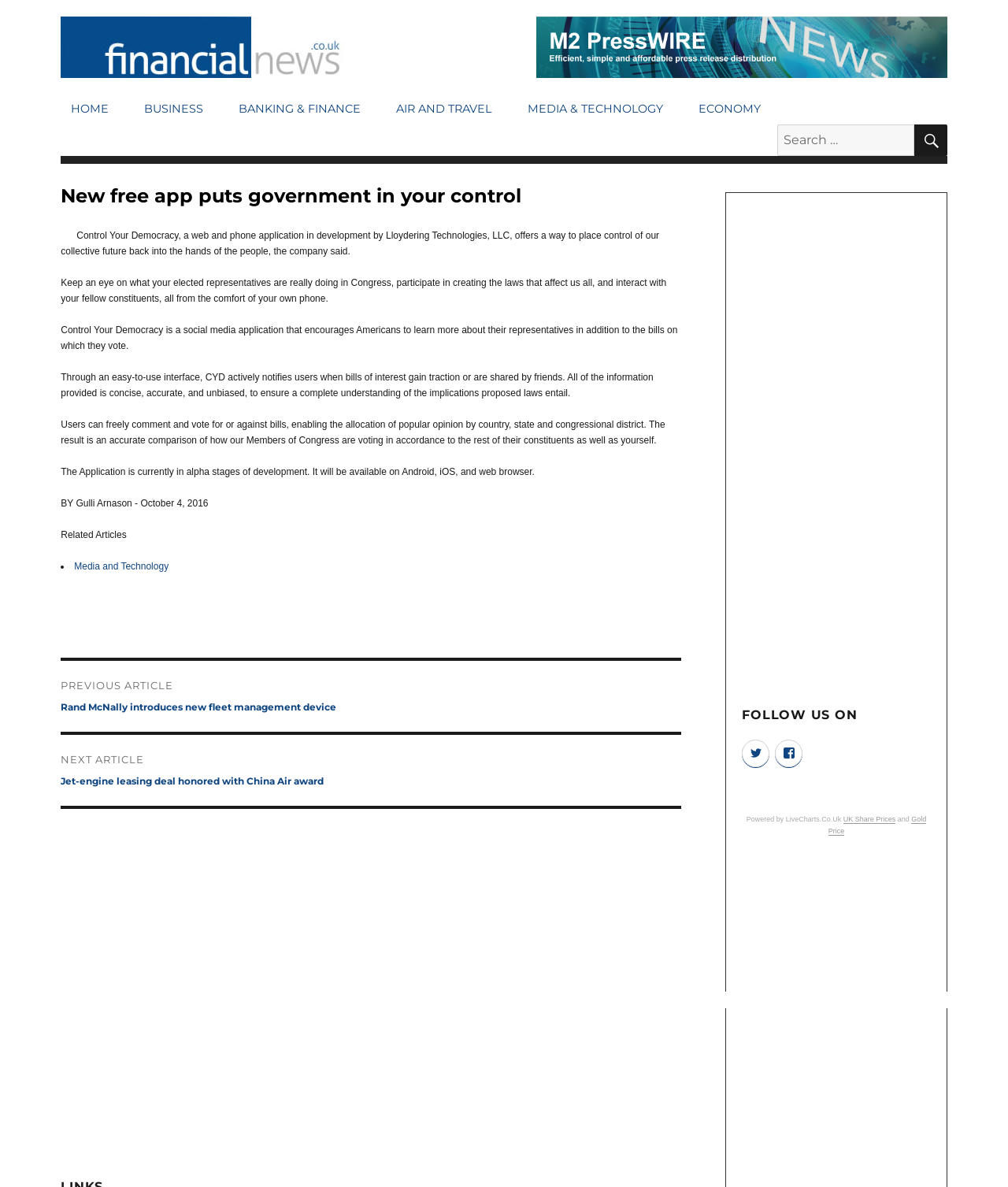Use a single word or phrase to answer this question: 
Who wrote the article?

Gulli Arnason